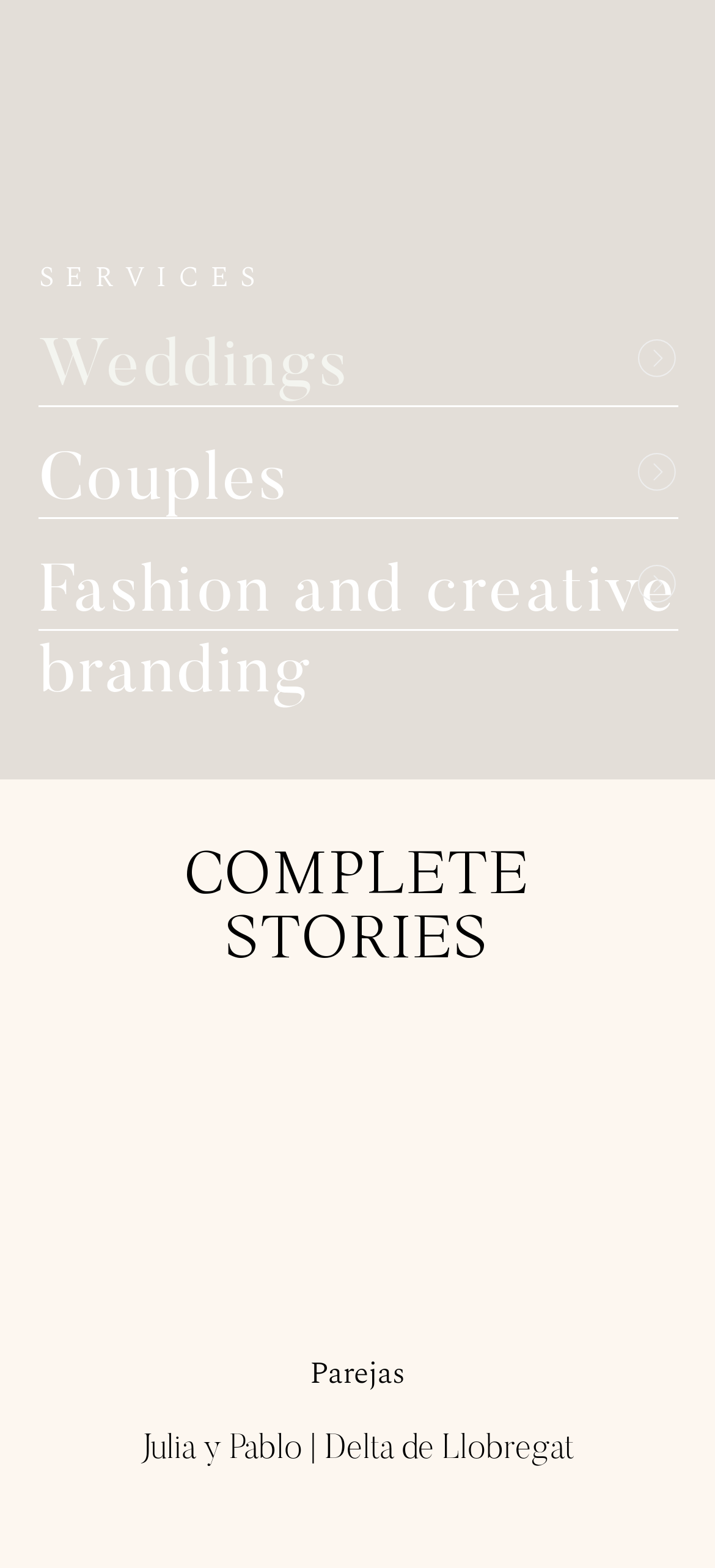What is the first service offered?
Based on the screenshot, give a detailed explanation to answer the question.

The first service offered is 'SERVICES' which is a link located at the top left of the webpage with a bounding box coordinate of [0.054, 0.163, 0.372, 0.191].